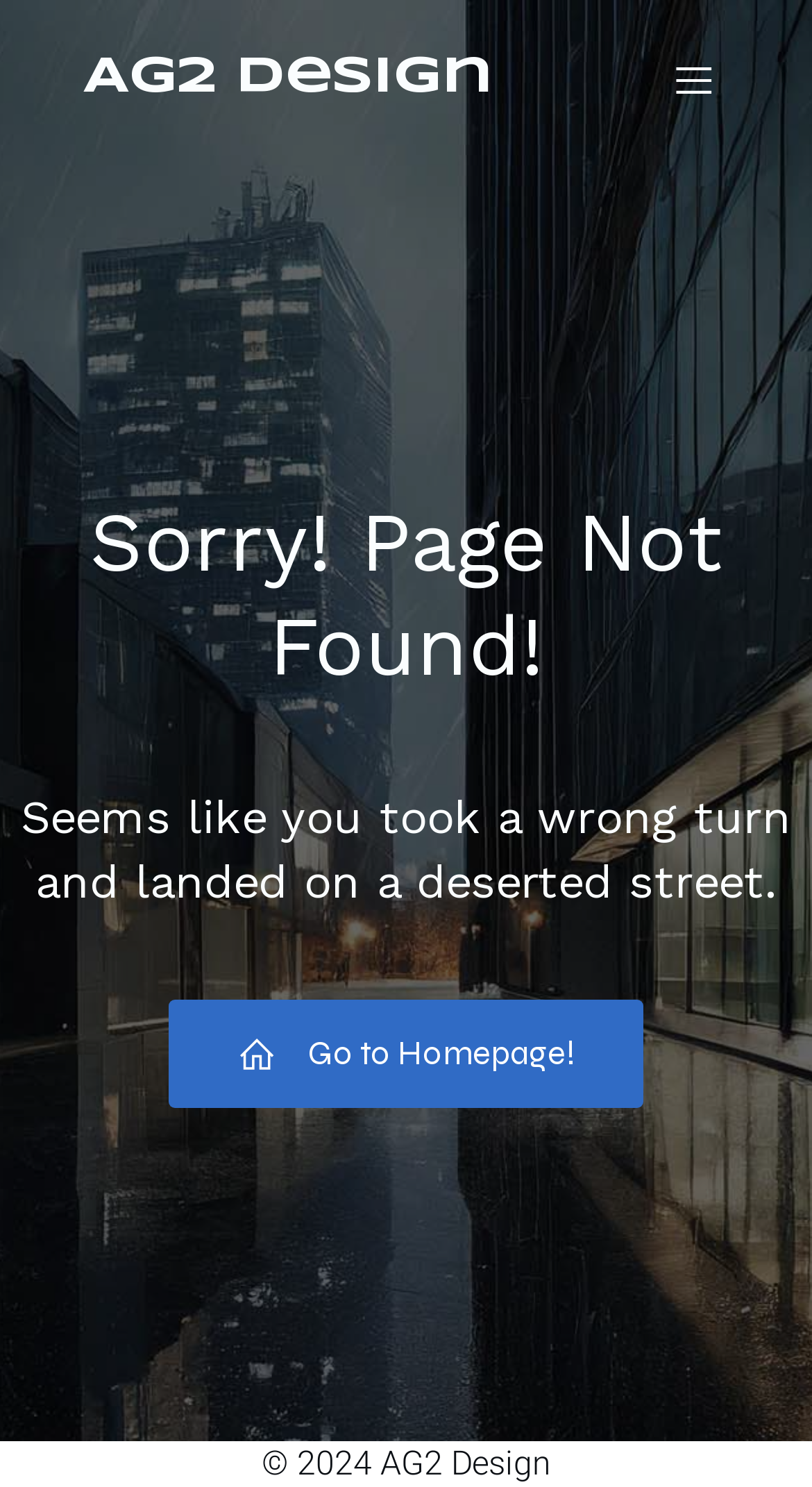Explain the webpage's layout and main content in detail.

The webpage is a "Page not found" error page from AG2 Design. At the top left, there is a link to "AG2 Design" and a button labeled "Mobile Menu" with an icon to its right, positioned at the top right corner. 

Below these elements, there is a prominent heading that reads "Sorry! Page Not Found!" followed by a subheading that says "Seems like you took a wrong turn and landed on a deserted street." 

Further down, there is a call-to-action link "Go to Homepage!" with a small icon to its left. 

At the very bottom of the page, there is a copyright notice that reads "© 2024 AG2 Design".